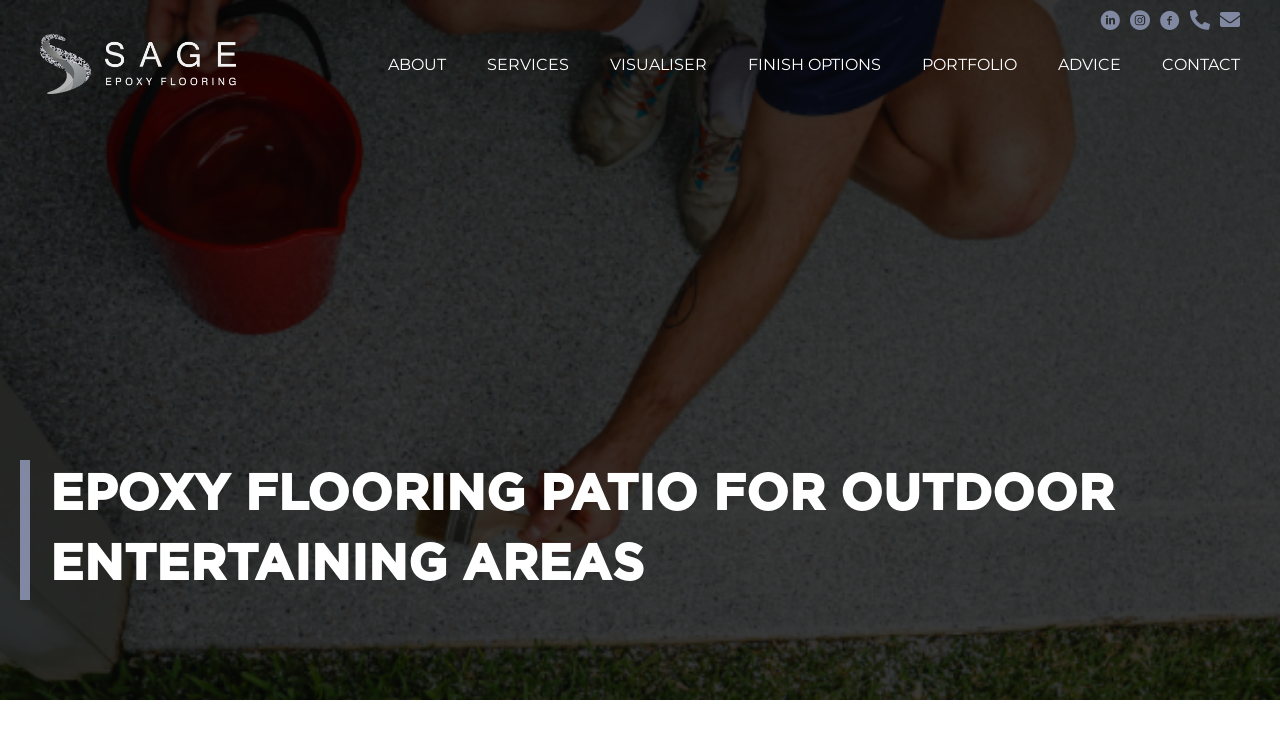Identify the bounding box of the UI element described as follows: "Nouveau ticket de support". Provide the coordinates as four float numbers in the range of 0 to 1 [left, top, right, bottom].

None